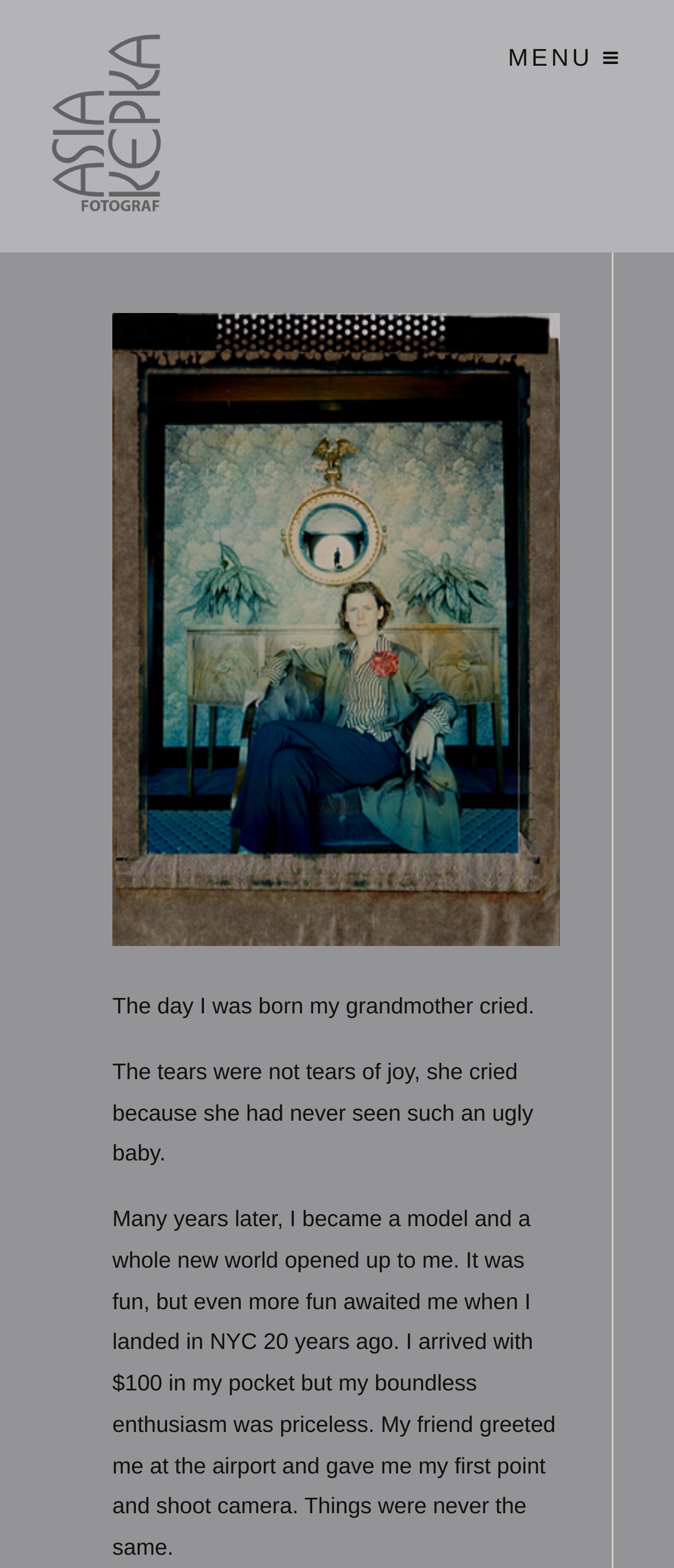Using the webpage screenshot and the element description Menu, determine the bounding box coordinates. Specify the coordinates in the format (top-left x, top-left y, bottom-right x, bottom-right y) with values ranging from 0 to 1.

[0.754, 0.022, 0.923, 0.047]